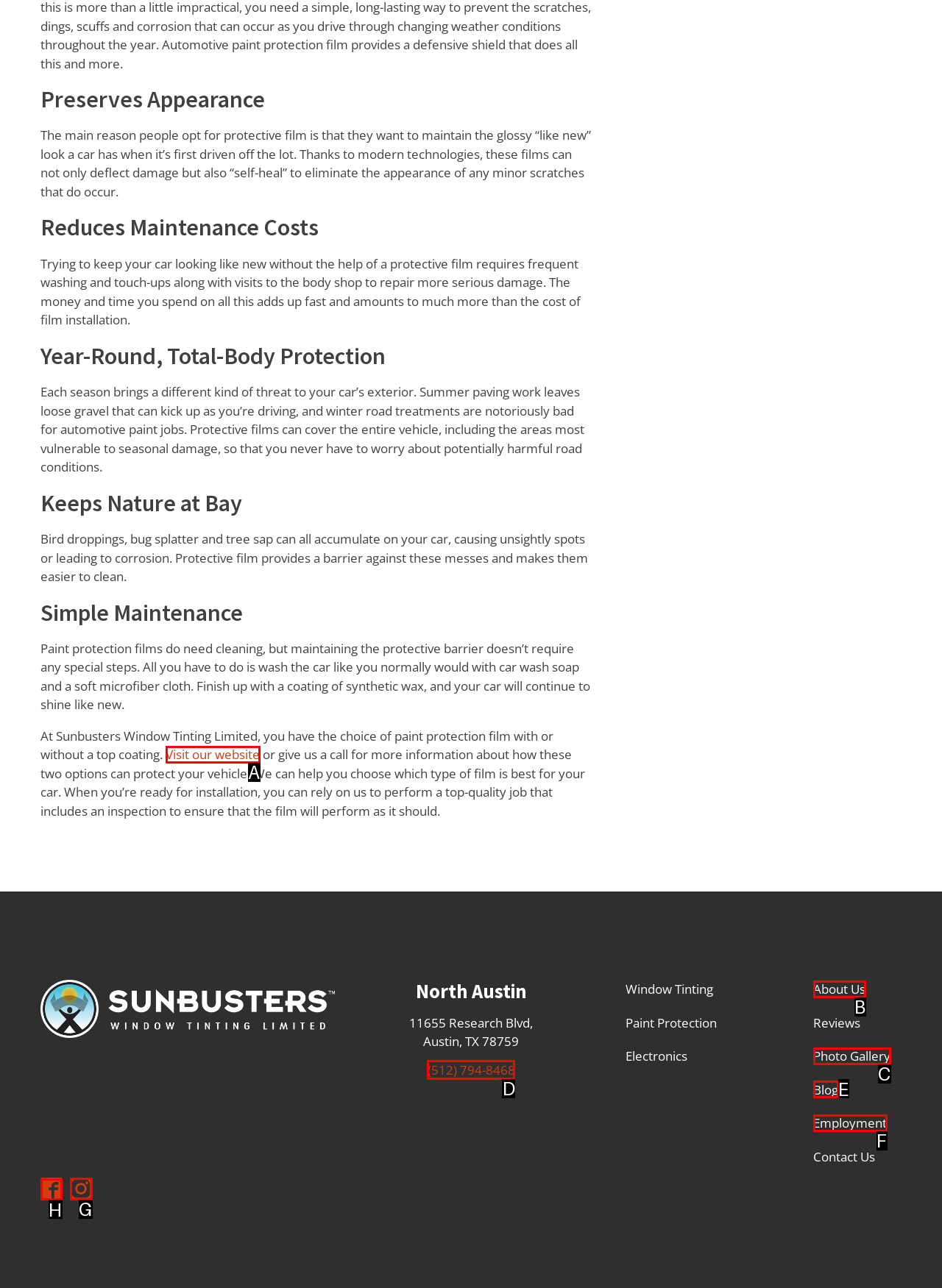Determine the letter of the UI element that will complete the task: Visit our Facebook
Reply with the corresponding letter.

H